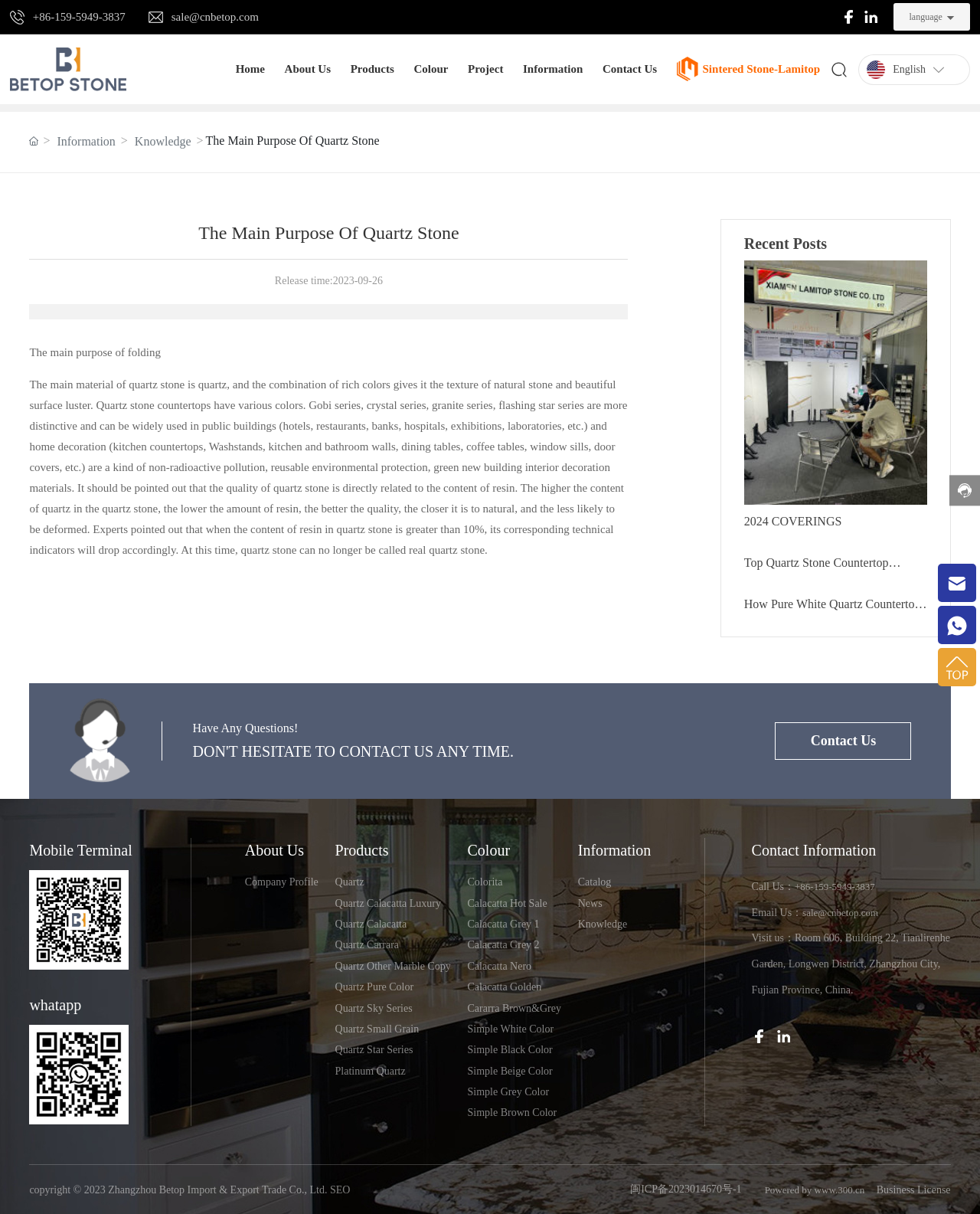Answer the following in one word or a short phrase: 
How can you contact the company?

phone or email